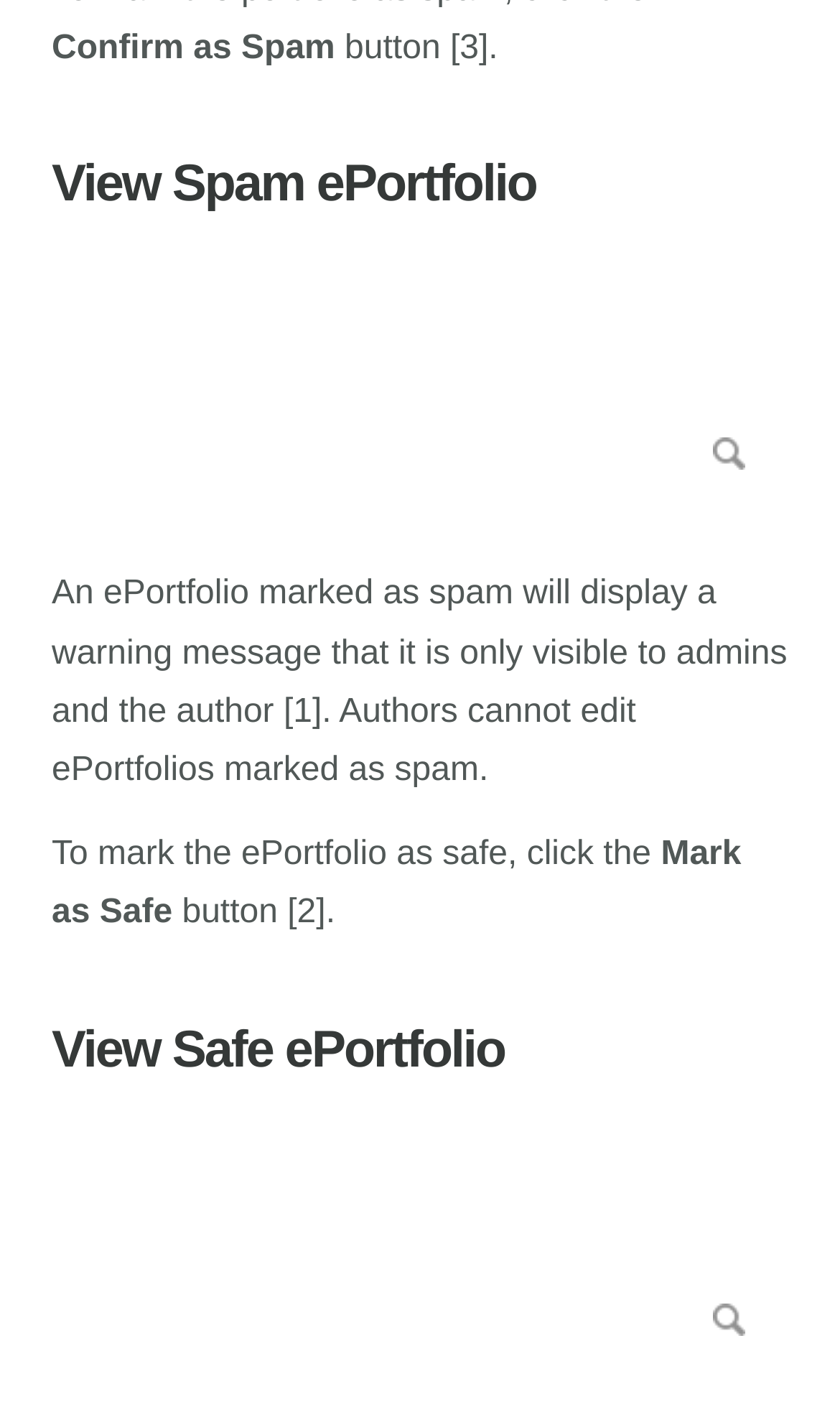What is the relationship between the two ePortfolios?
Look at the image and provide a short answer using one word or a phrase.

Spam and safe